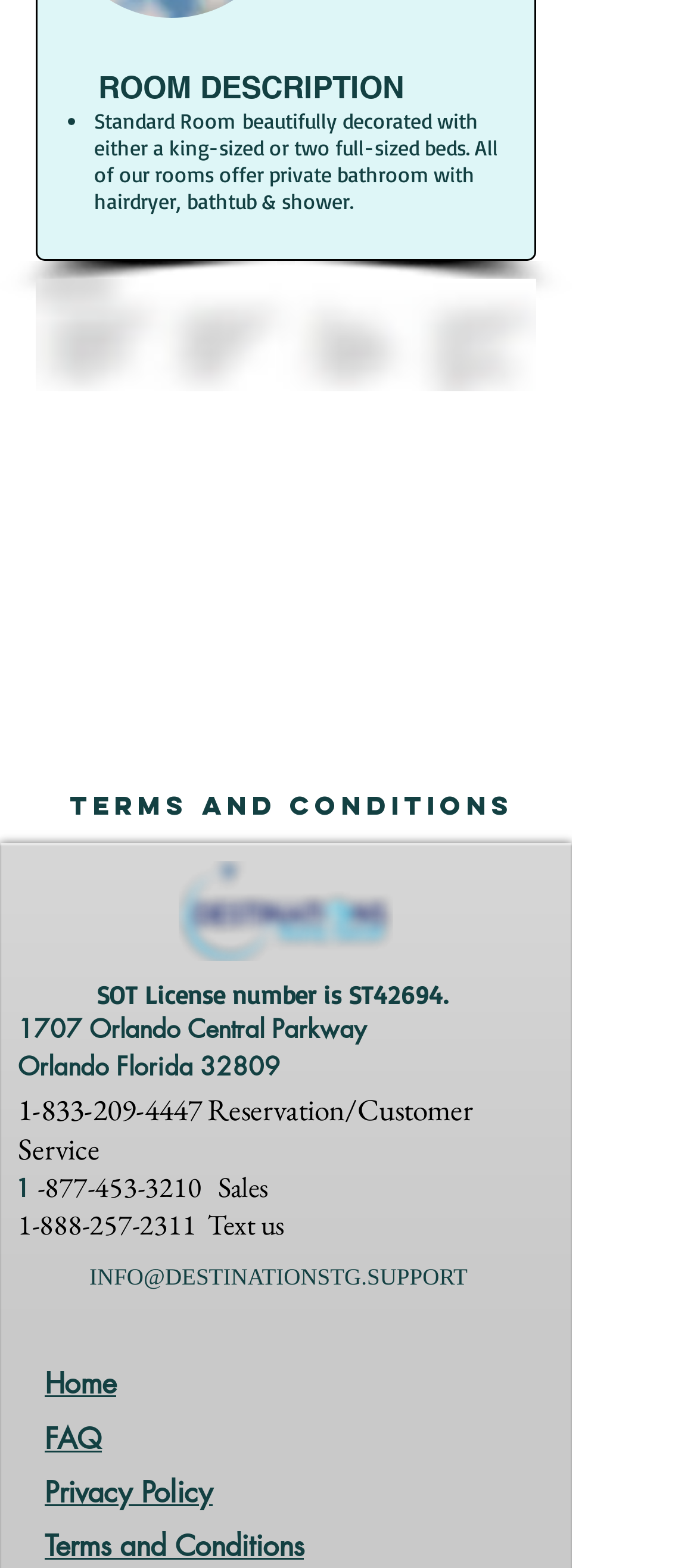Could you highlight the region that needs to be clicked to execute the instruction: "View terms and conditions"?

[0.1, 0.49, 0.738, 0.538]